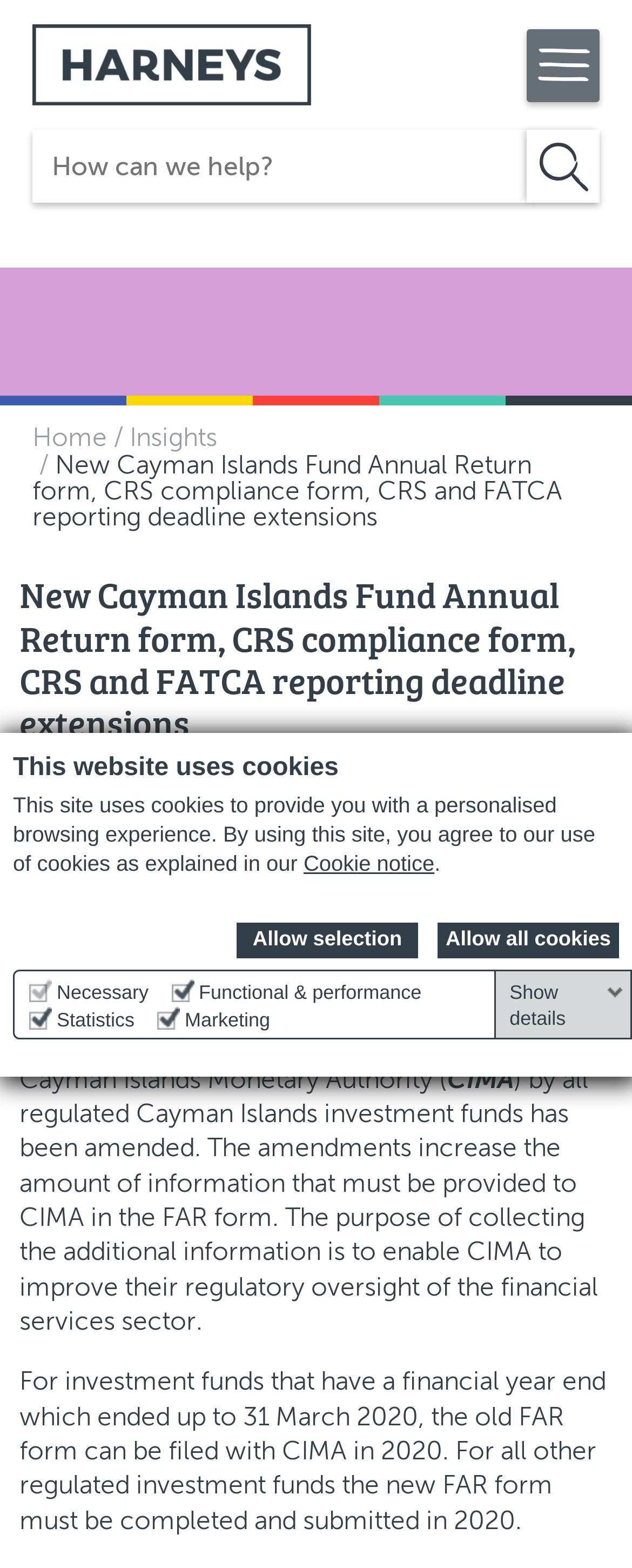Specify the bounding box coordinates of the area that needs to be clicked to achieve the following instruction: "Click Harneys Logo".

[0.051, 0.016, 0.493, 0.067]